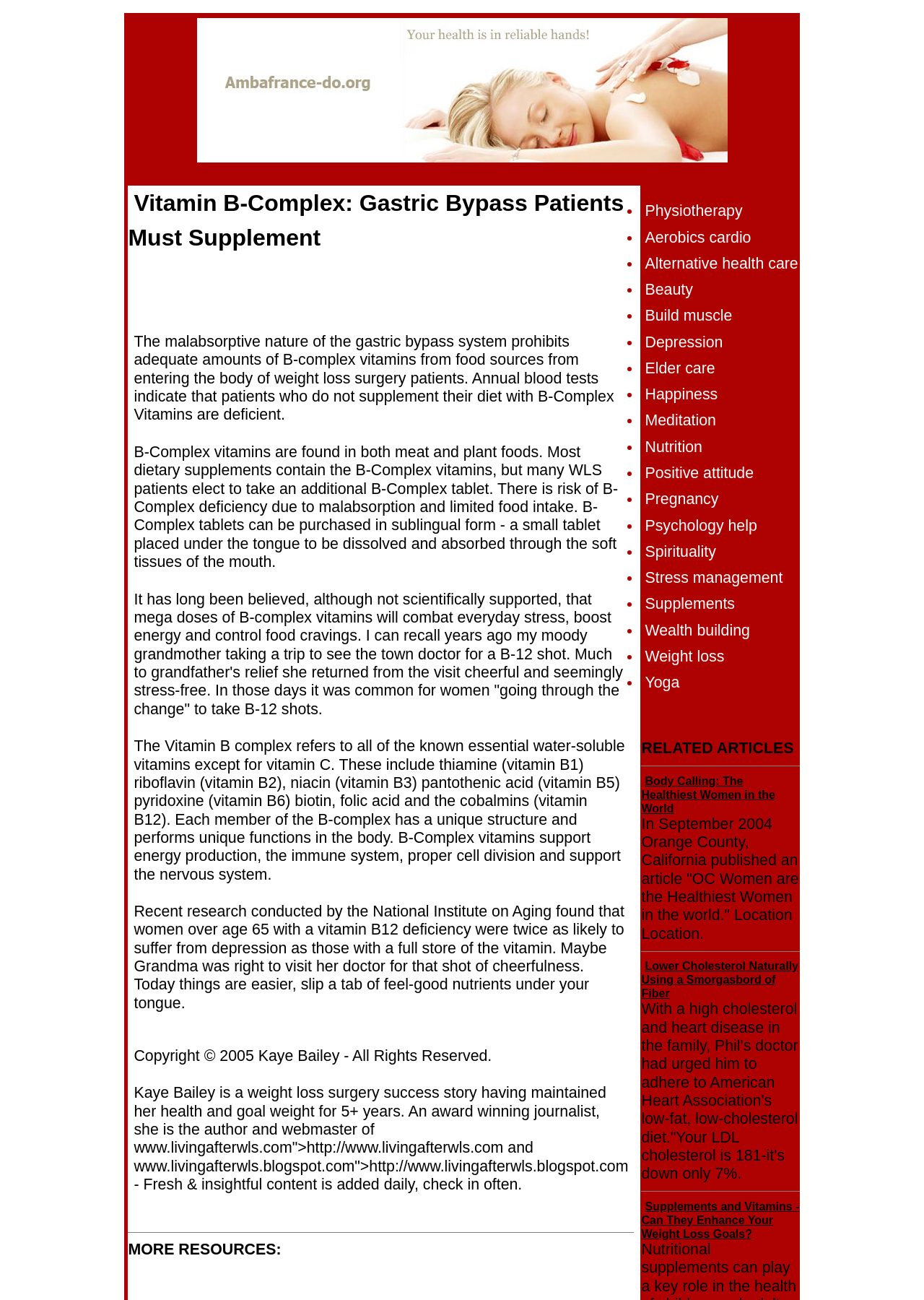Describe all the key features of the webpage in detail.

This webpage is about Vitamin B-Complex and its importance for gastric bypass patients. At the top, there is a layout table row with an image and a heading that reads "Vitamin B-Complex: Gastric Bypass Patients Must Supplement - Supplements". Below this, there is a section of text that explains the importance of B-Complex vitamins for weight loss surgery patients, including the risks of deficiency and the benefits of supplementation.

Following this, there are several paragraphs of text that discuss the role of B-Complex vitamins in energy production, immune function, and nervous system support. The text also mentions the potential benefits of B-Complex vitamins in combating stress, boosting energy, and controlling food cravings.

At the bottom of the page, there is a section of links to related articles, including "Body Calling: The Healthiest Women in the World", "Lower Cholesterol Naturally Using a Smorgasbord of Fiber", and "Supplements and Vitamins - Can They Enhance Your Weight Loss Goals?". There is also a list of resources with links to various health-related topics, such as physiotherapy, aerobics, and meditation.

On the right side of the page, there is an advertisement iframe. At the very bottom of the page, there is a copyright notice and a brief bio of the author, Kaye Bailey, who is a weight loss surgery success story and the author of several websites related to weight loss and health.